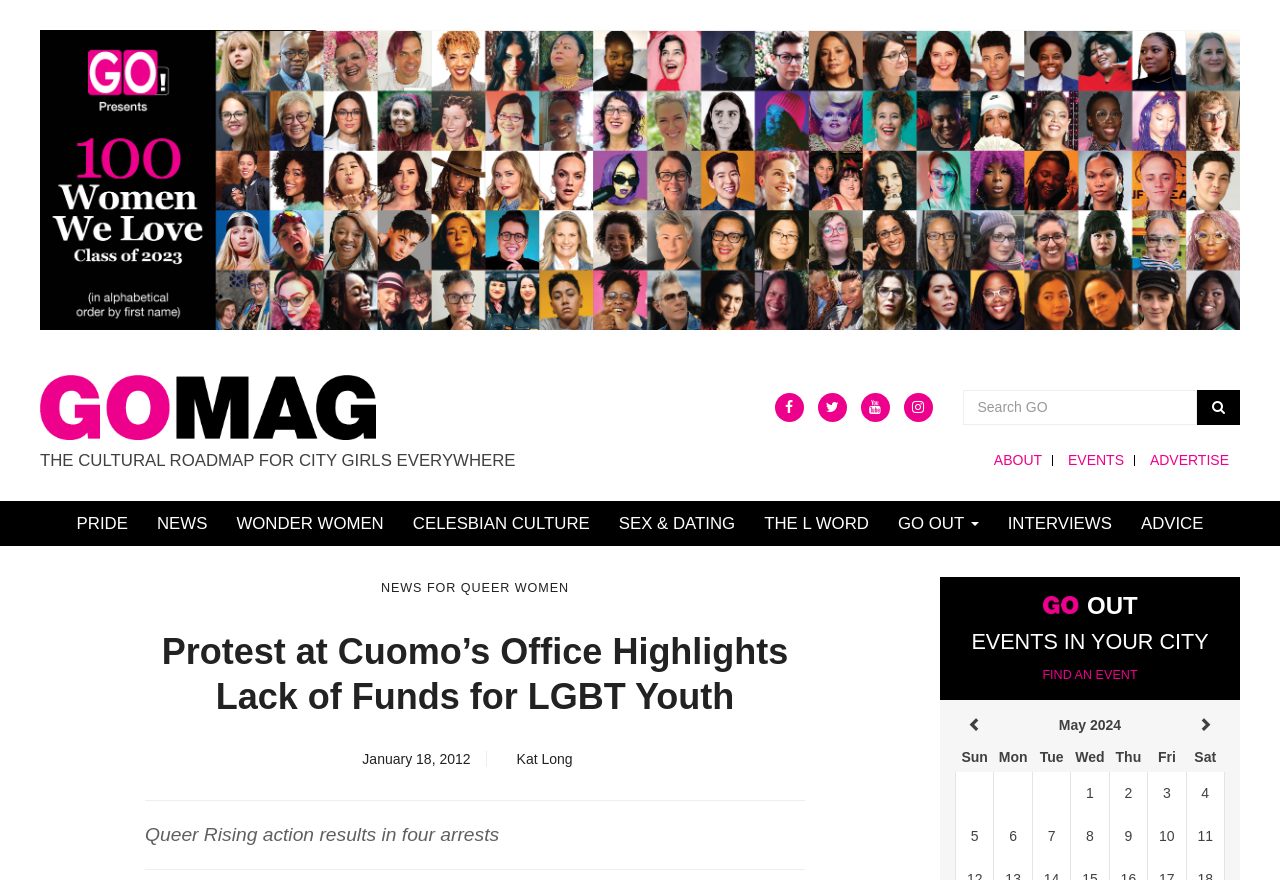Find the bounding box coordinates of the element to click in order to complete the given instruction: "Check out the GO Magazine."

[0.031, 0.453, 0.294, 0.471]